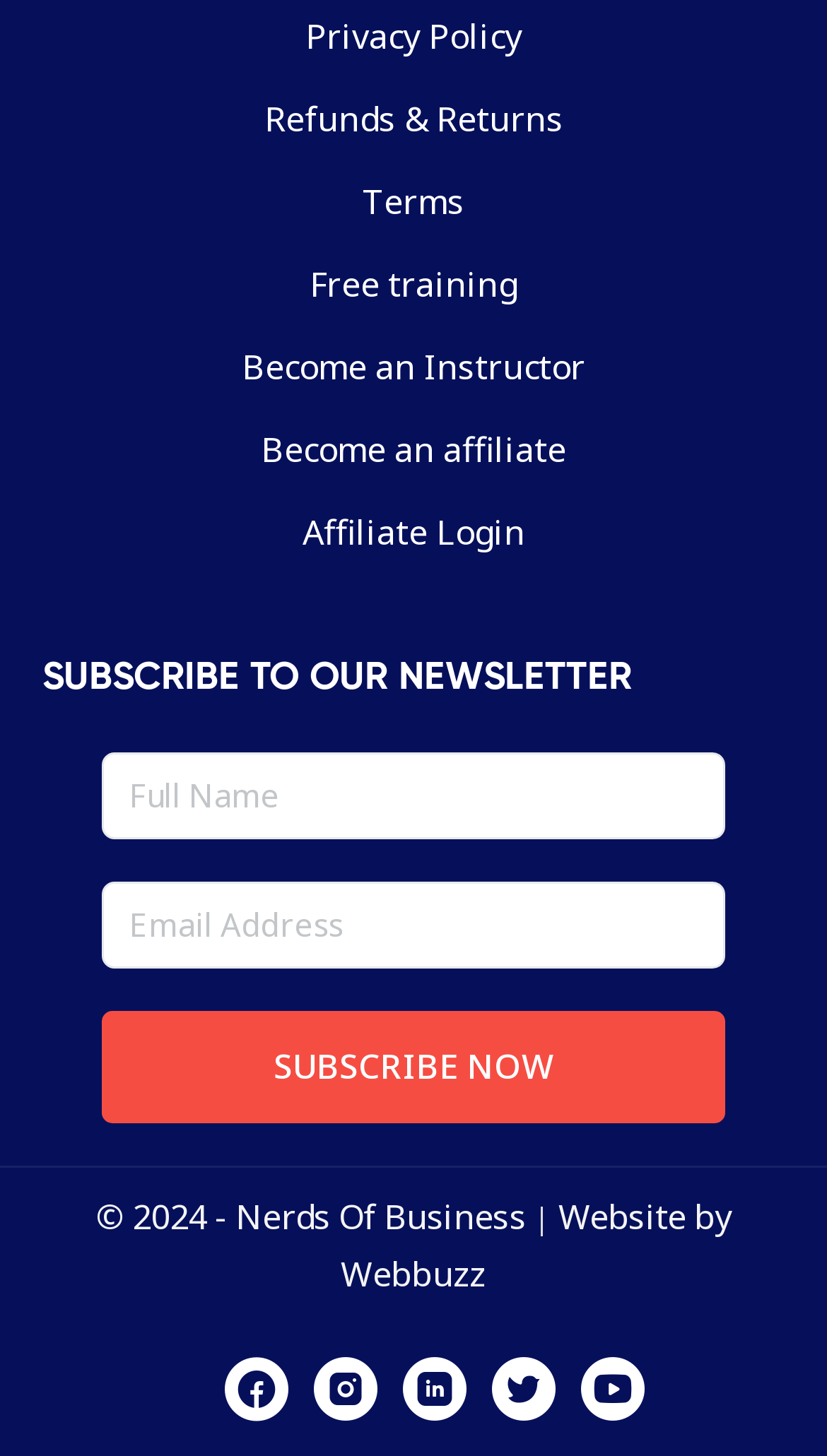Could you highlight the region that needs to be clicked to execute the instruction: "Click on the Become an Instructor link"?

[0.292, 0.236, 0.708, 0.268]